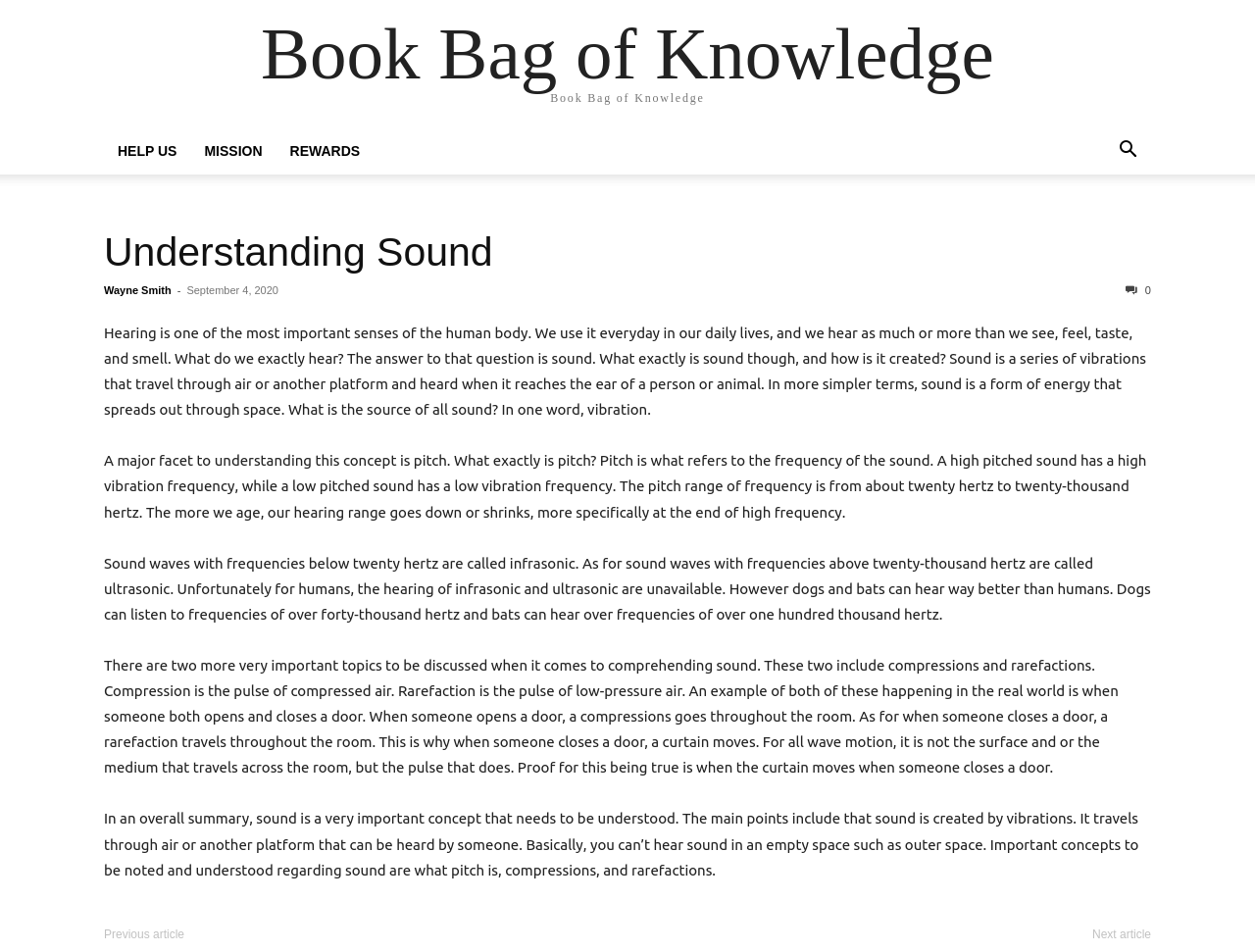Bounding box coordinates must be specified in the format (top-left x, top-left y, bottom-right x, bottom-right y). All values should be floating point numbers between 0 and 1. What are the bounding box coordinates of the UI element described as: Wayne Smith

[0.083, 0.299, 0.136, 0.311]